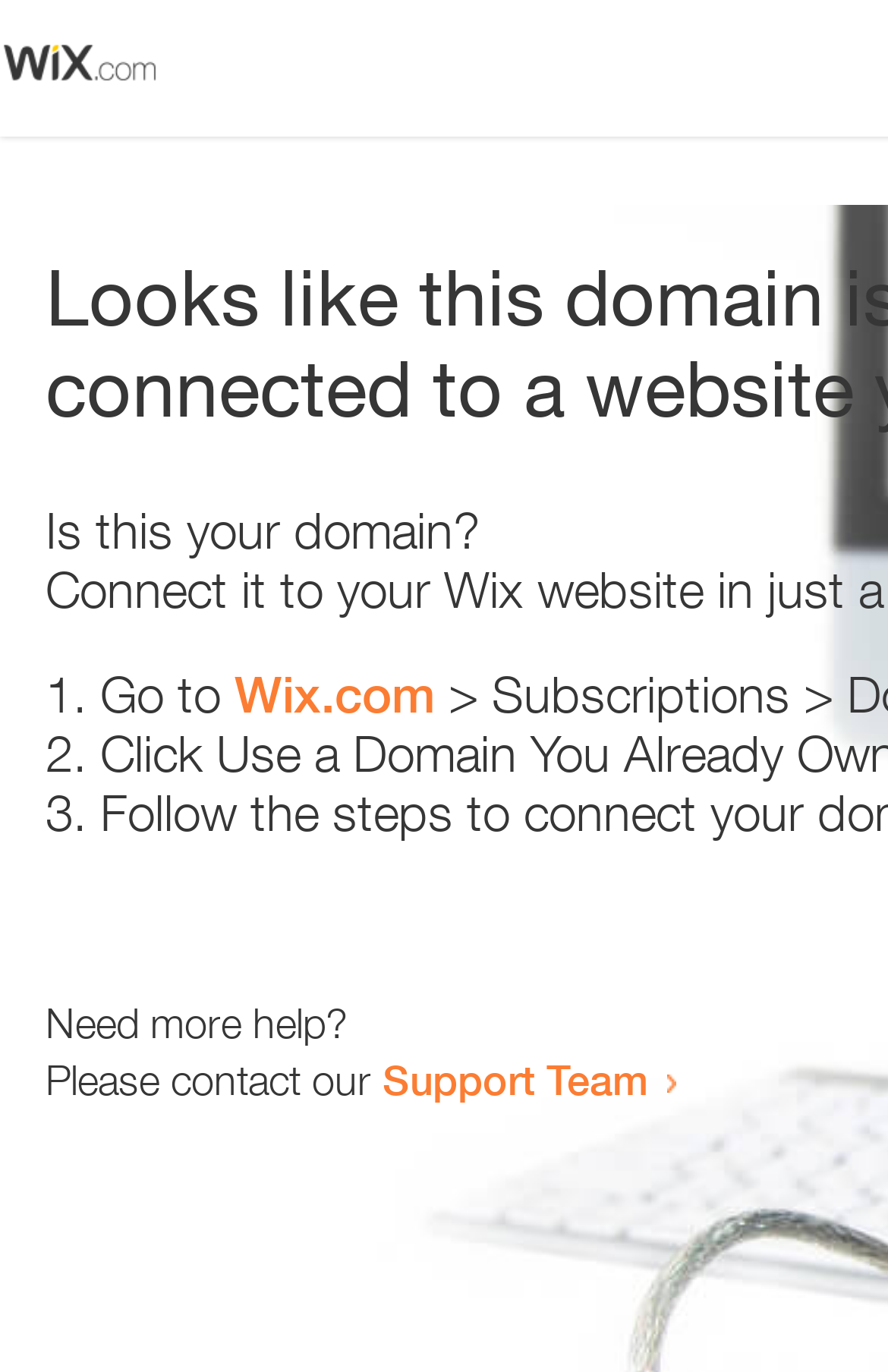Identify the bounding box for the UI element that is described as follows: "Wix.com".

[0.264, 0.485, 0.49, 0.528]